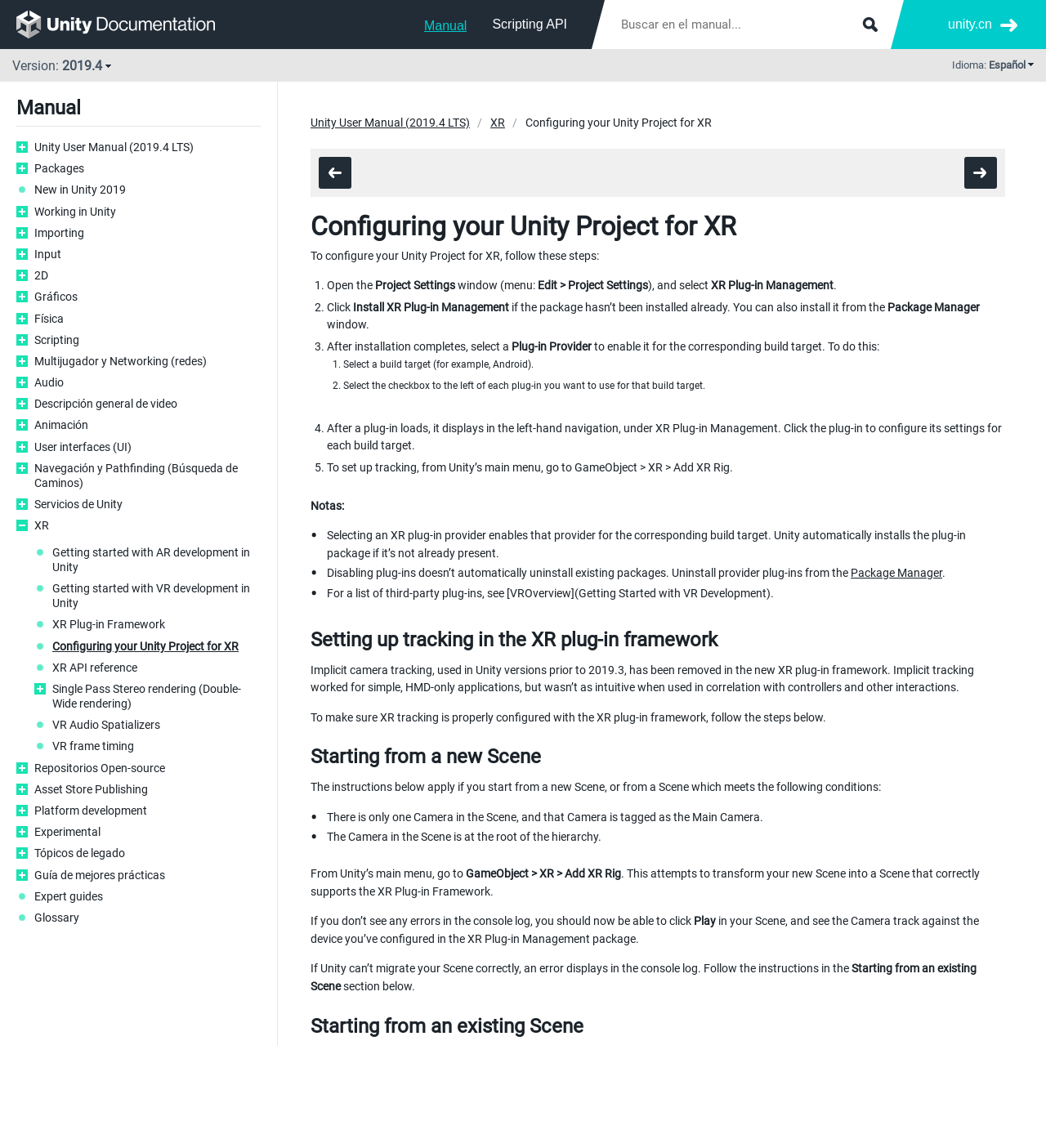Pinpoint the bounding box coordinates of the element to be clicked to execute the instruction: "Get started with AR development in Unity".

[0.05, 0.474, 0.249, 0.5]